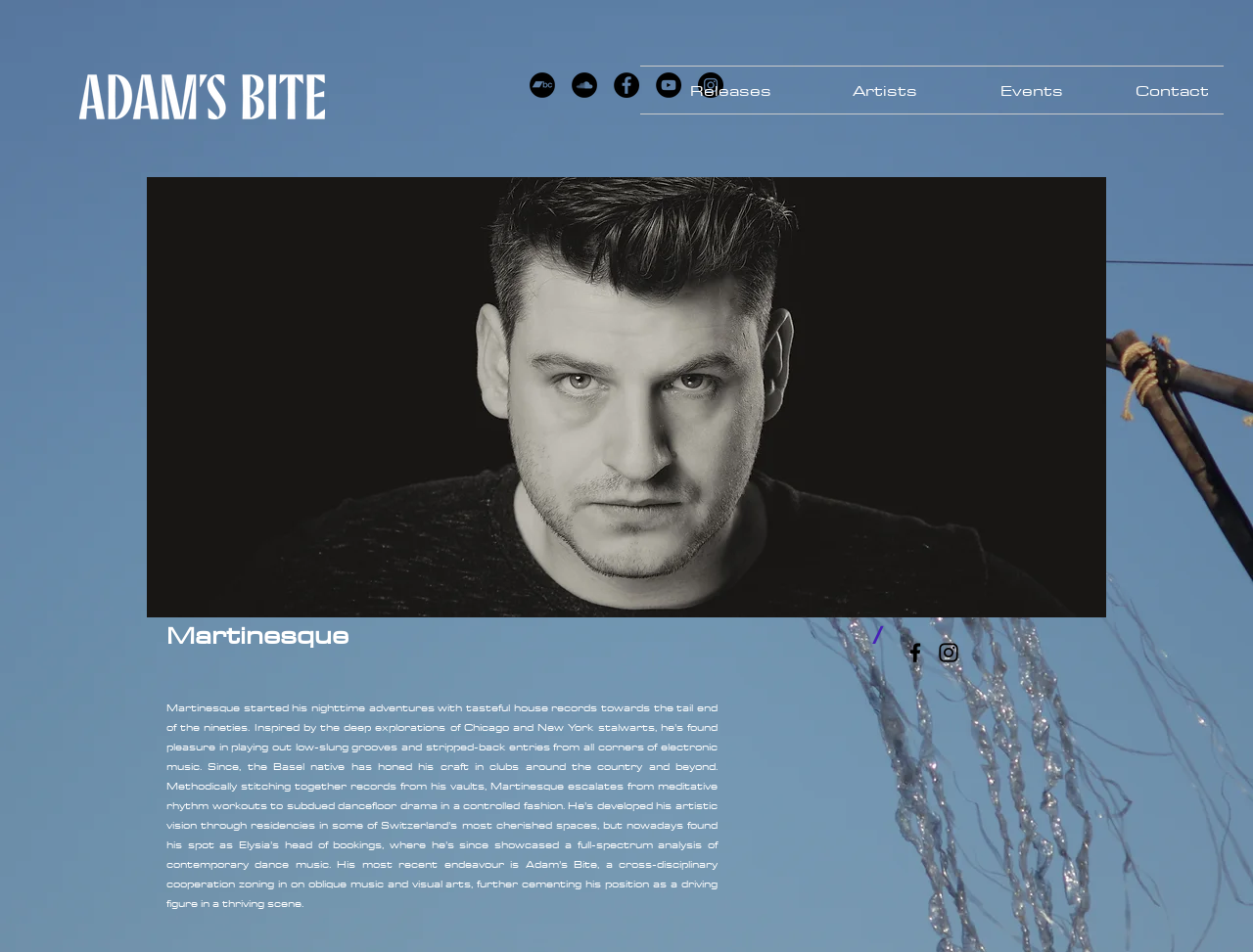How many social media links are there?
Based on the image, give a concise answer in the form of a single word or short phrase.

5